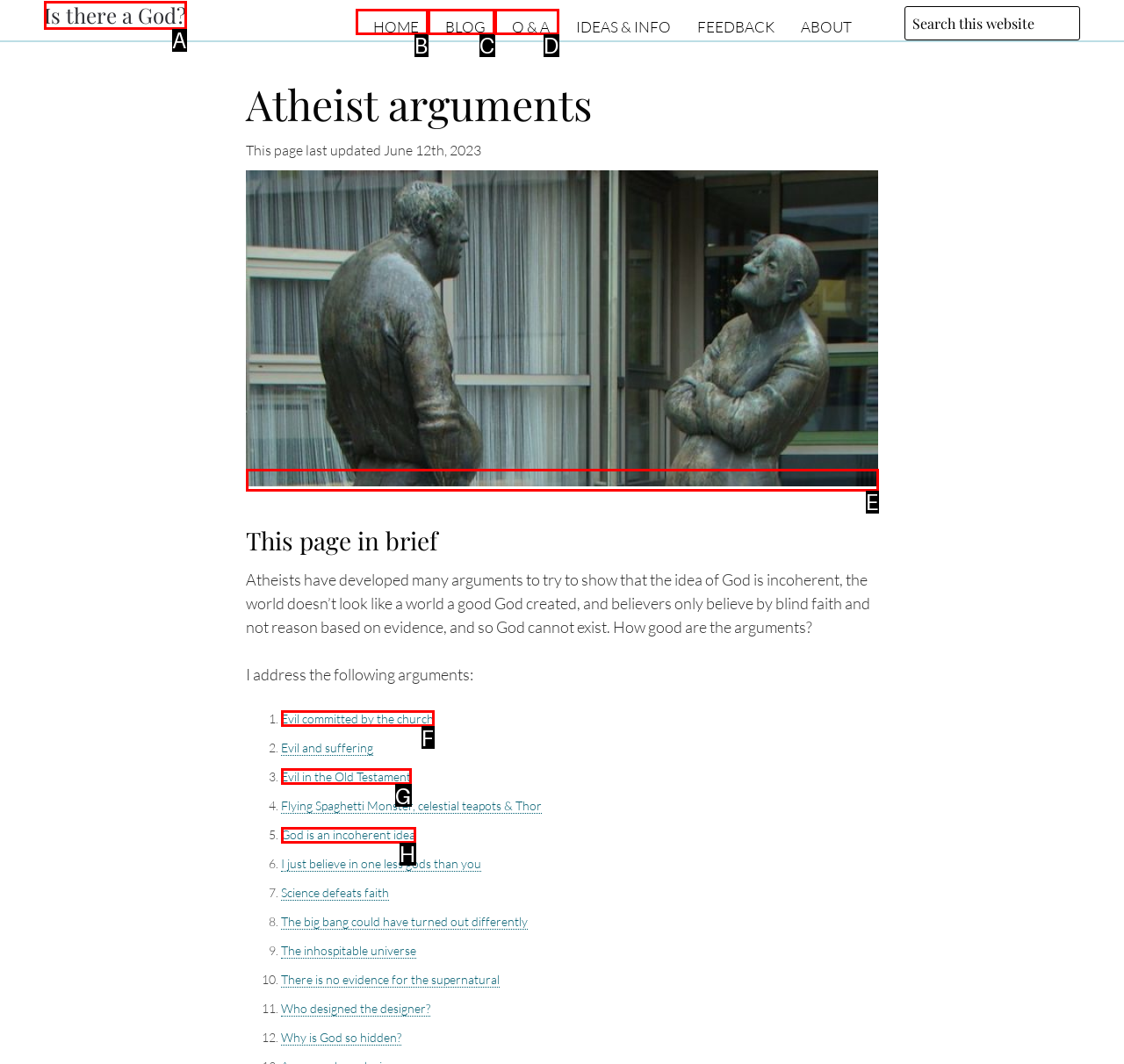Determine the appropriate lettered choice for the task: Check the argument about Evil committed by the church. Reply with the correct letter.

F